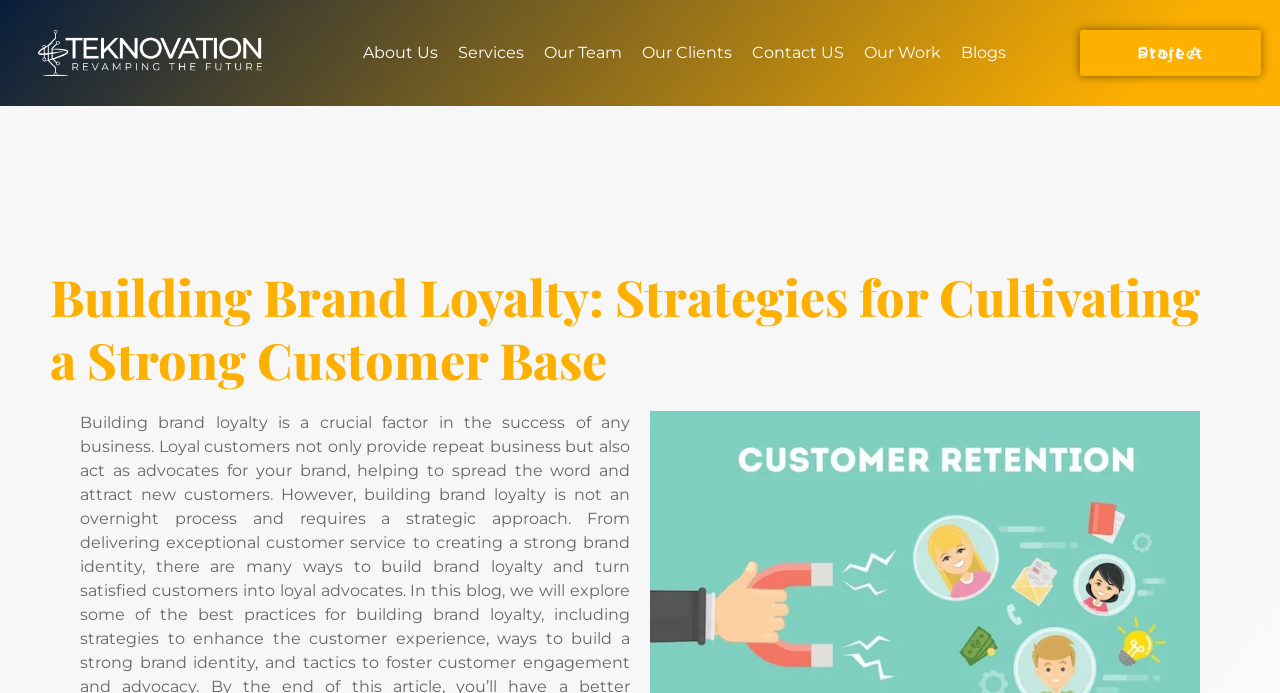Using the element description: "Start A Project", determine the bounding box coordinates. The coordinates should be in the format [left, top, right, bottom], with values between 0 and 1.

[0.843, 0.043, 0.985, 0.11]